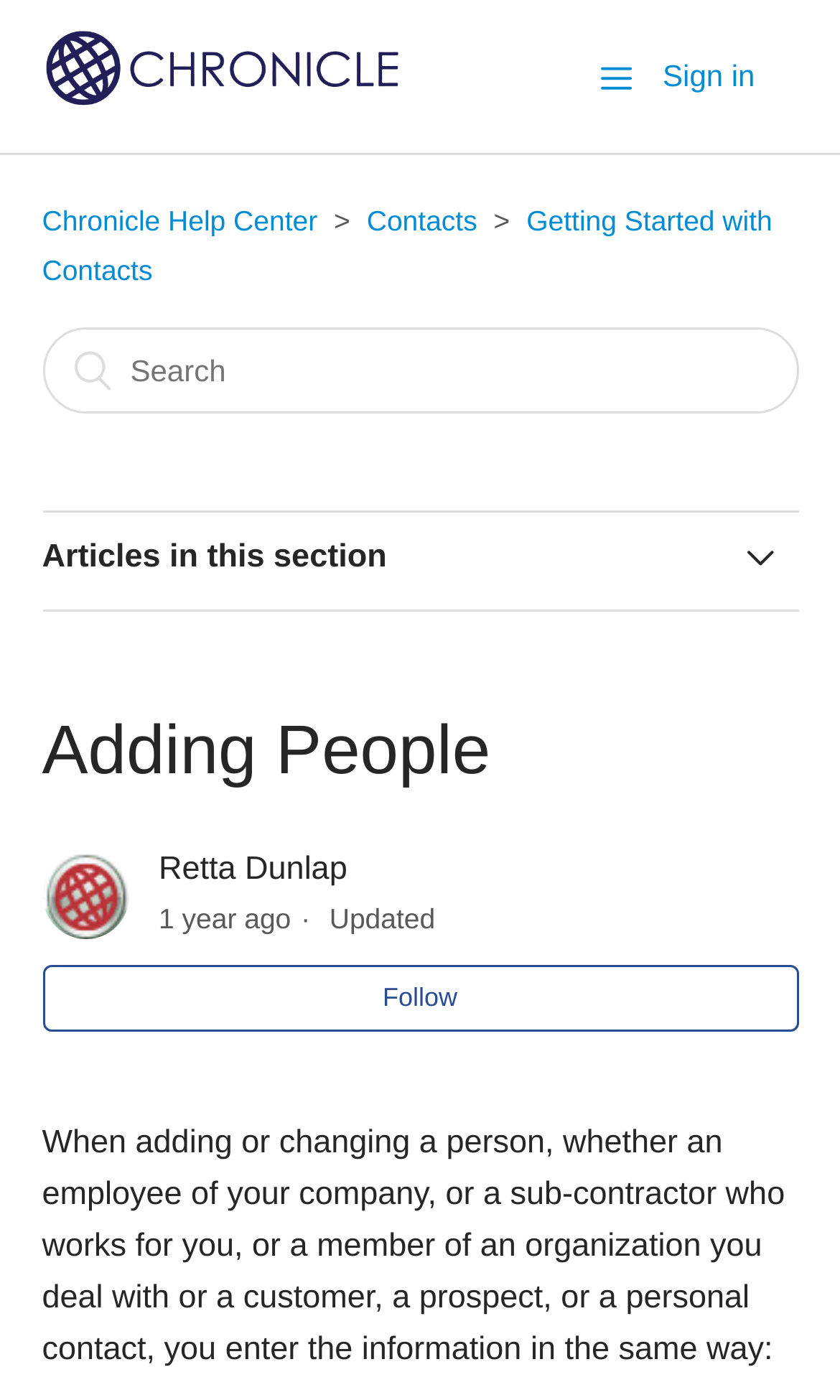Can you pinpoint the bounding box coordinates for the clickable element required for this instruction: "Go to the Chronicle Help Center"? The coordinates should be four float numbers between 0 and 1, i.e., [left, top, right, bottom].

[0.05, 0.146, 0.378, 0.169]